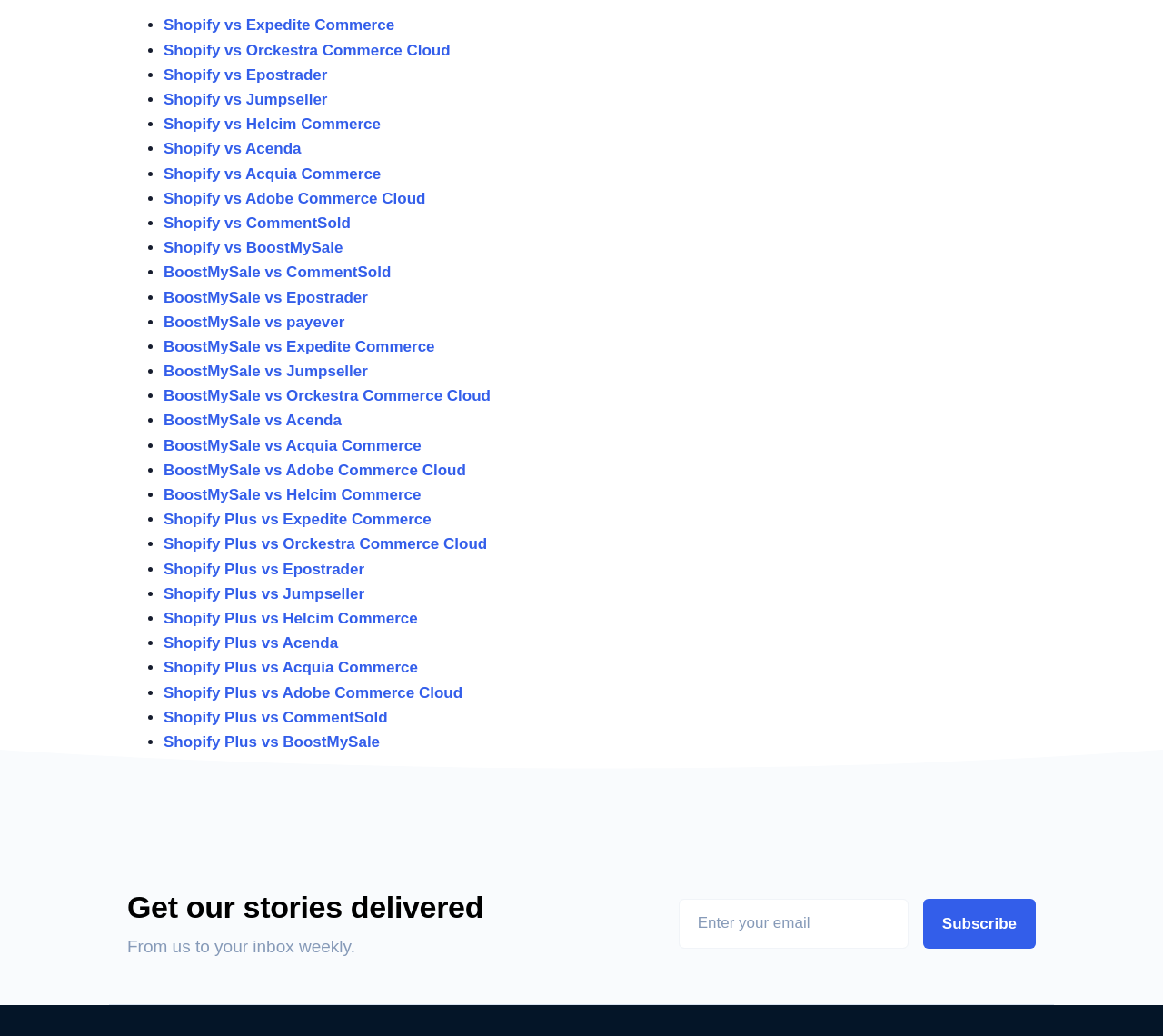What is the first comparison listed?
Based on the screenshot, provide your answer in one word or phrase.

Shopify vs Expedite Commerce